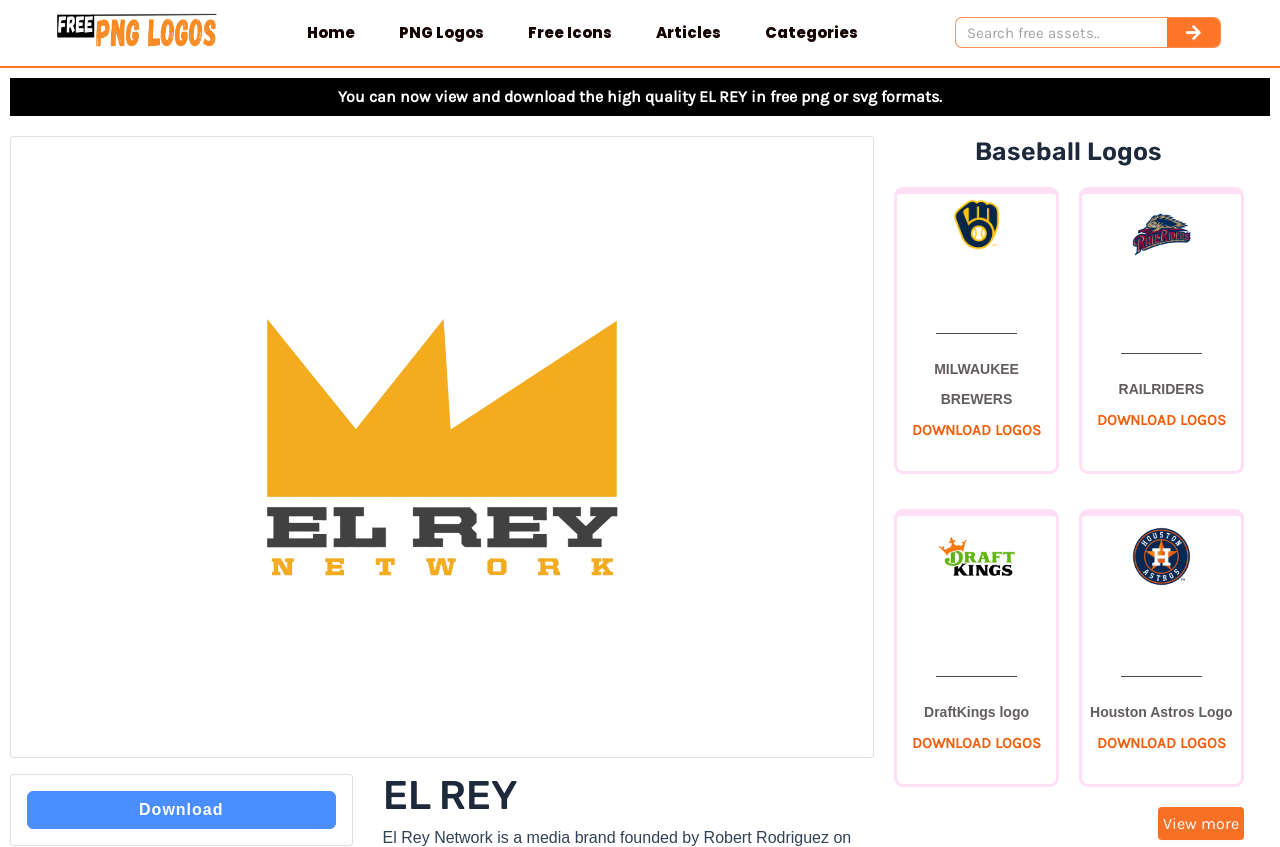Please determine the bounding box coordinates, formatted as (top-left x, top-left y, bottom-right x, bottom-right y), with all values as floating point numbers between 0 and 1. Identify the bounding box of the region described as: MILWAUKEE BREWERS

[0.73, 0.426, 0.796, 0.48]